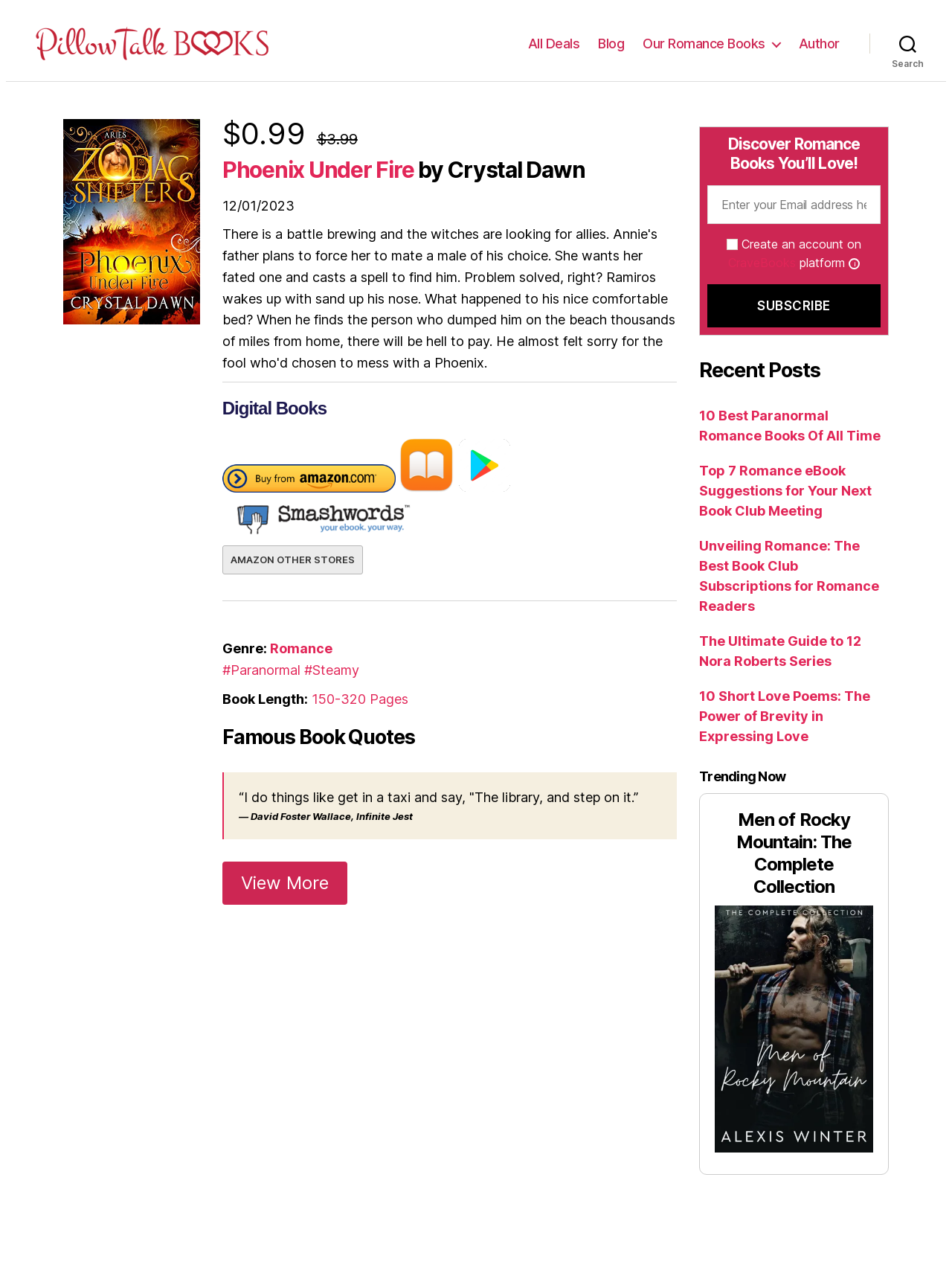Calculate the bounding box coordinates of the UI element given the description: "Strider Ranger Dagger From LOTR".

None